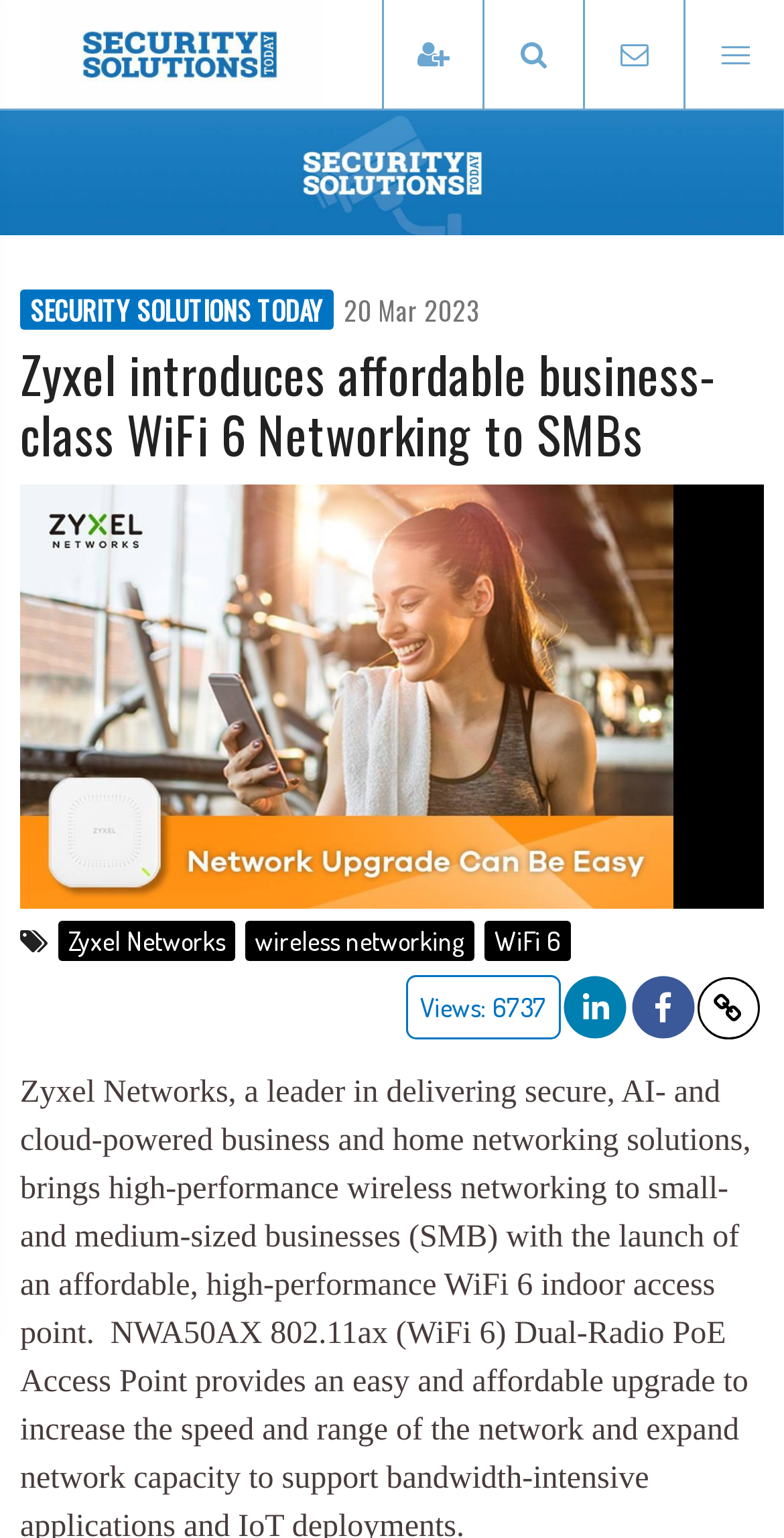Identify and provide the bounding box coordinates of the UI element described: "alt="img"". The coordinates should be formatted as [left, top, right, bottom], with each number being a float between 0 and 1.

[0.0, 0.072, 1.0, 0.154]